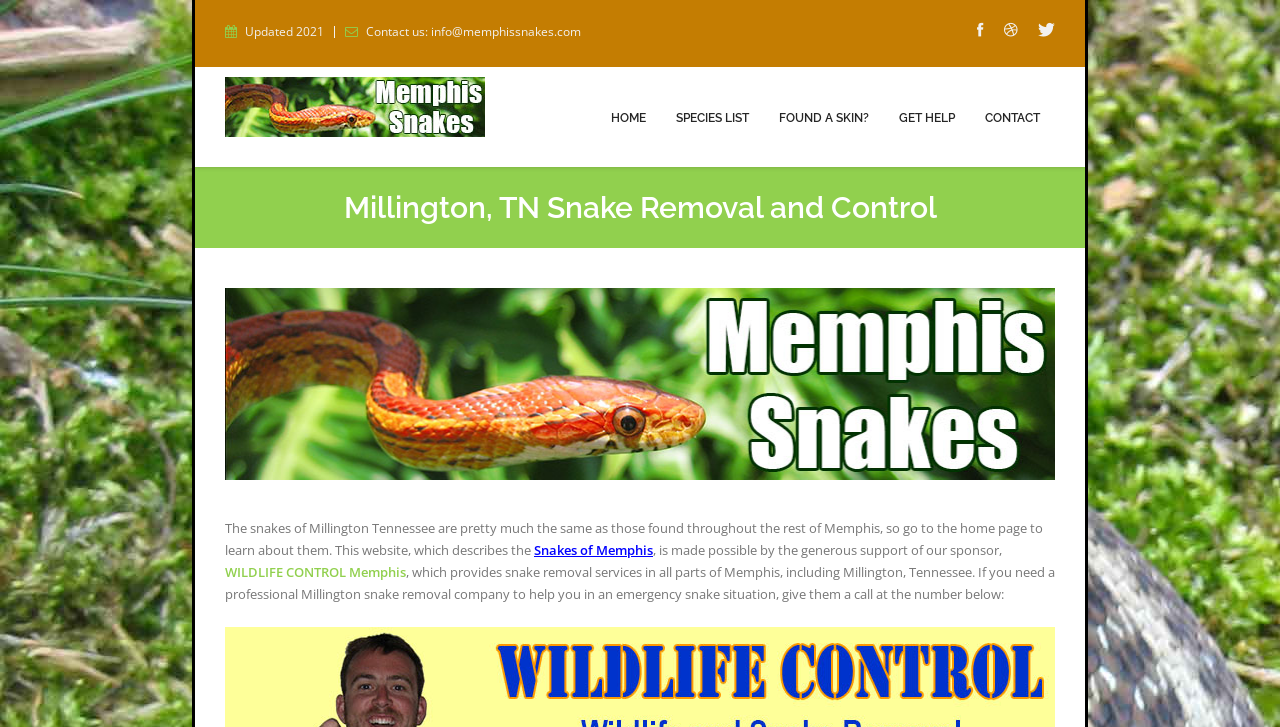Using the webpage screenshot and the element description Species List, determine the bounding box coordinates. Specify the coordinates in the format (top-left x, top-left y, bottom-right x, bottom-right y) with values ranging from 0 to 1.

[0.516, 0.092, 0.597, 0.23]